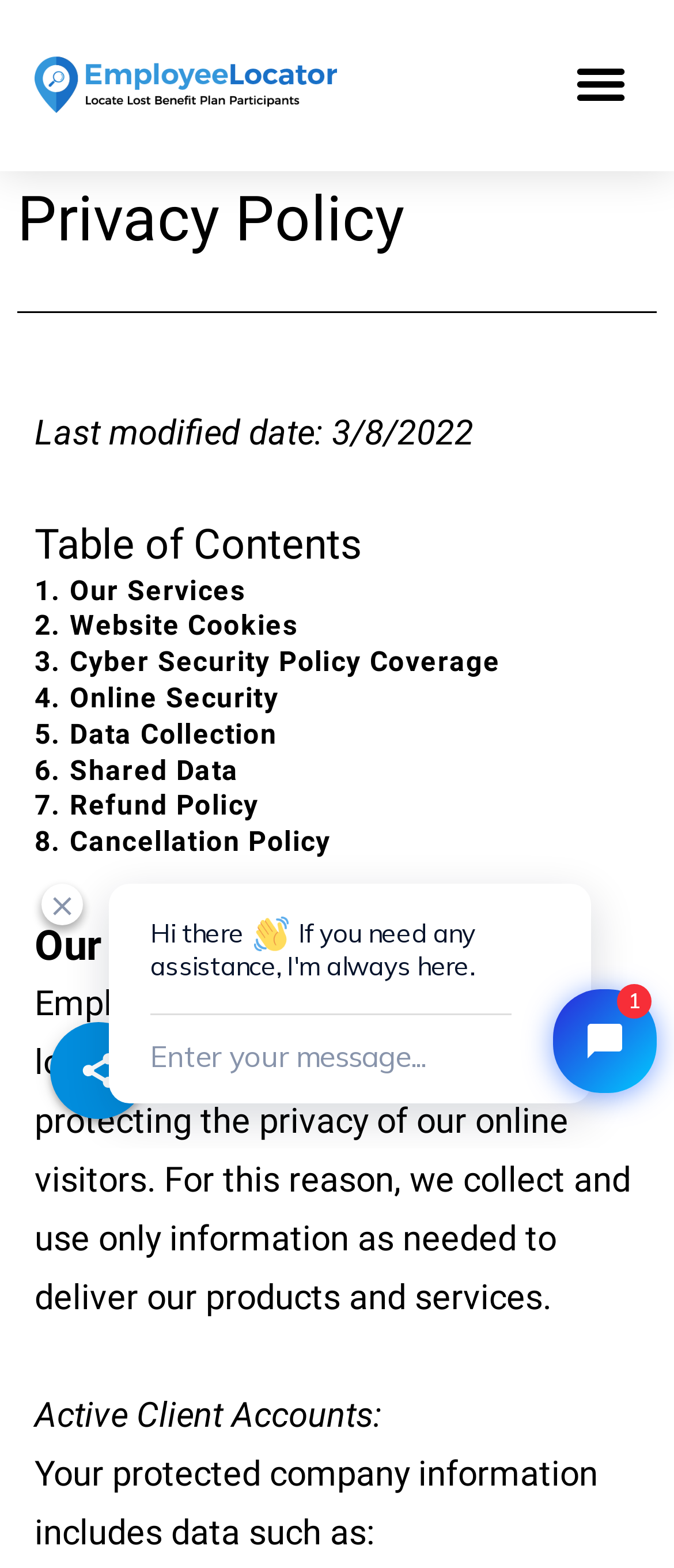Could you please study the image and provide a detailed answer to the question:
How many sections are listed in the Table of Contents?

The Table of Contents section on the webpage lists 8 sections, namely 'Our Services', 'Website Cookies', 'Cyber Security Policy Coverage', 'Online Security', 'Data Collection', 'Shared Data', 'Refund Policy', and 'Cancellation Policy'.